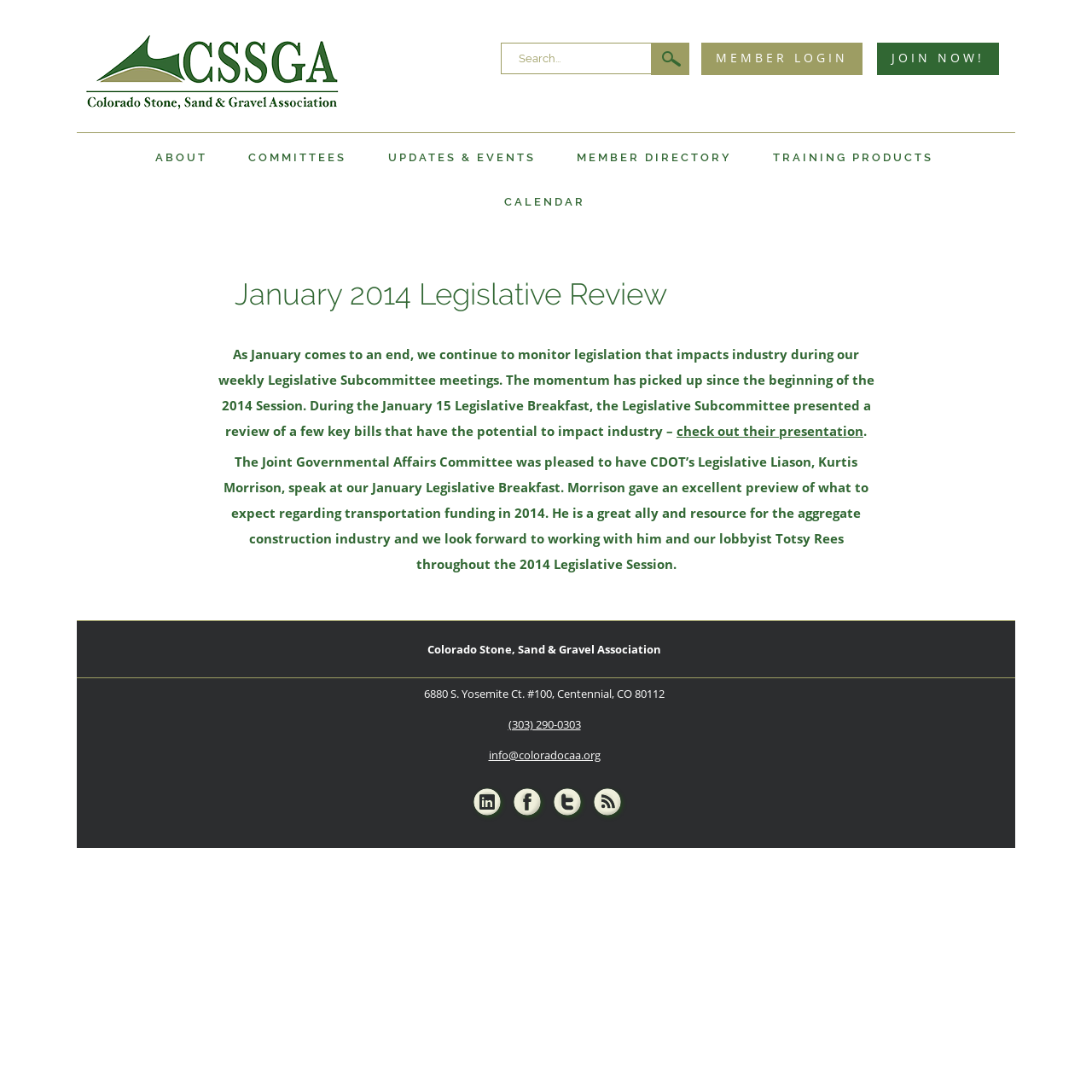Identify the bounding box coordinates of the HTML element based on this description: "linkedin".

[0.434, 0.721, 0.459, 0.746]